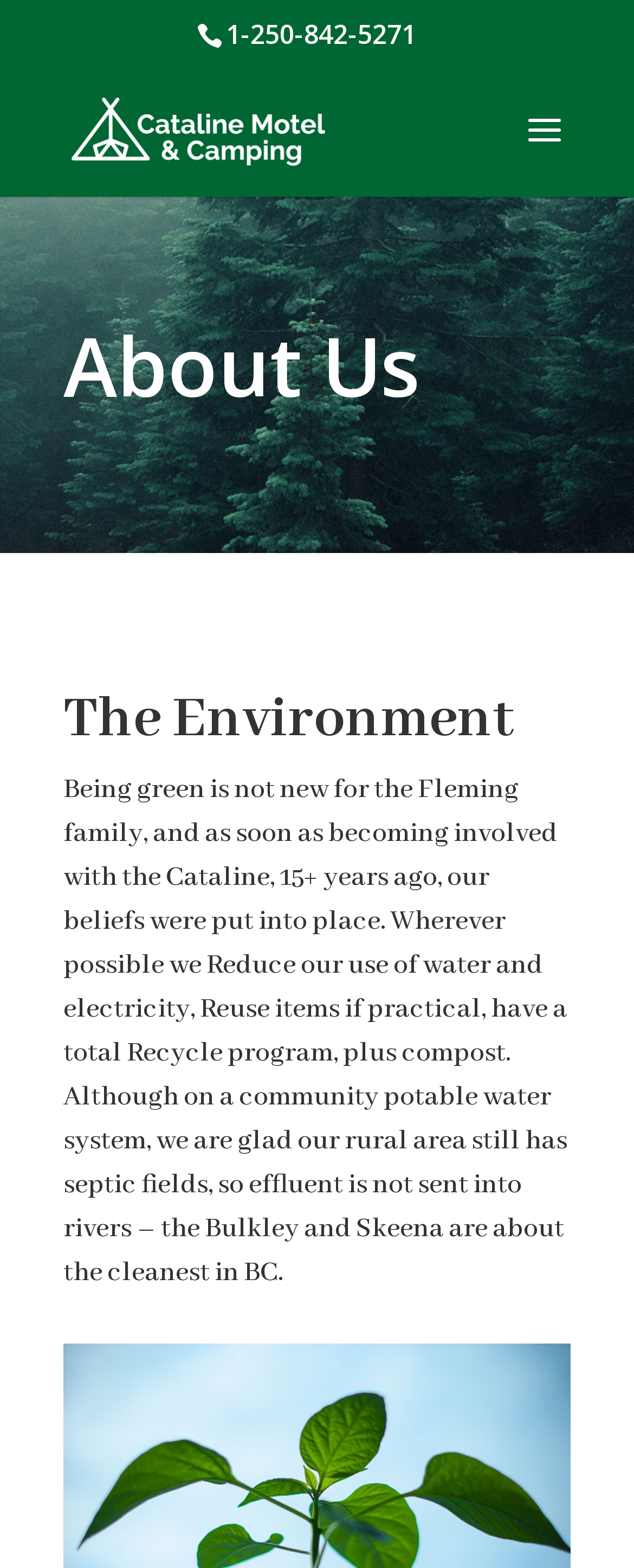Give a one-word or short-phrase answer to the following question: 
What is the name of the river mentioned?

Bulkley and Skeena